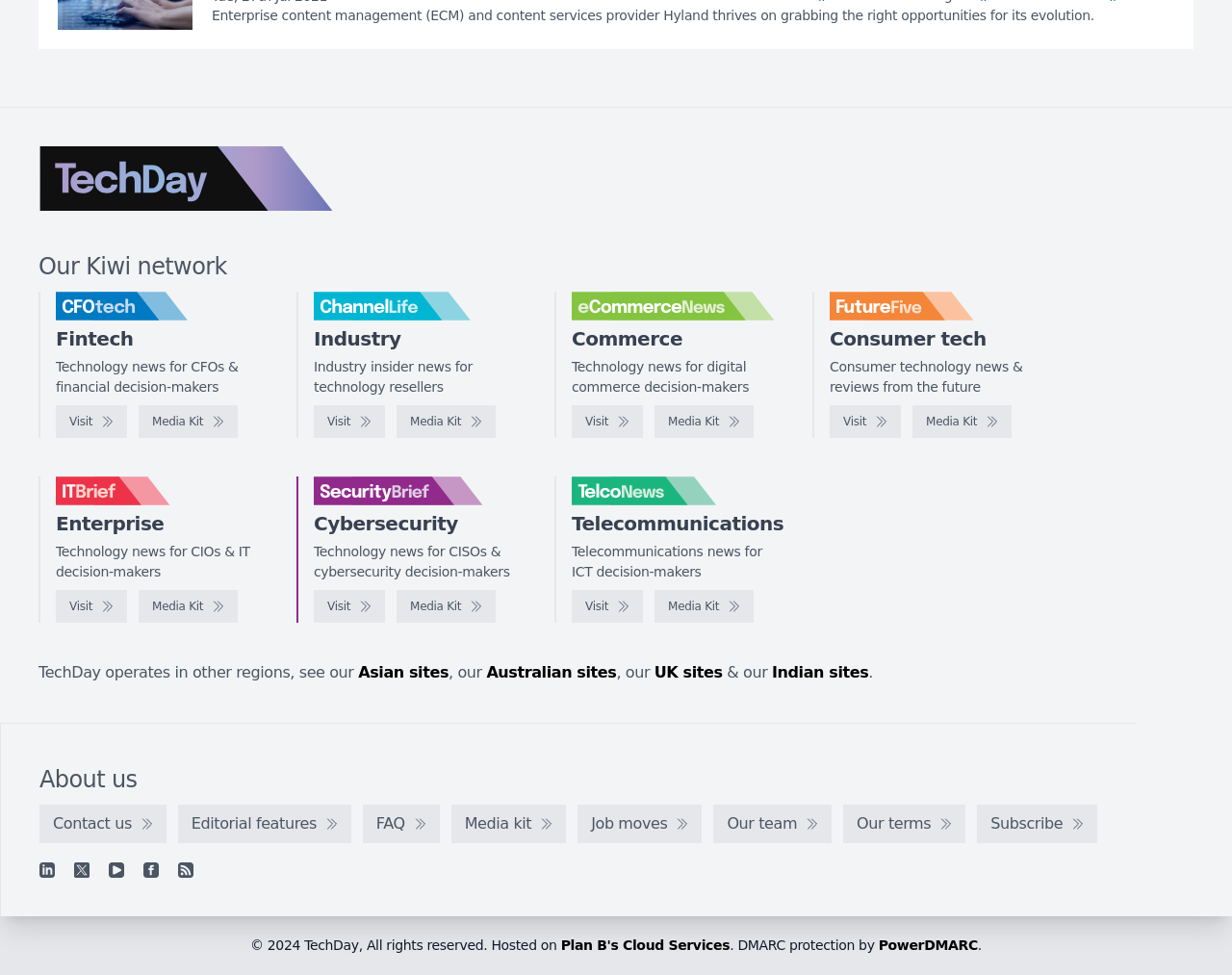Please specify the bounding box coordinates of the element that should be clicked to execute the given instruction: 'Contact us'. Ensure the coordinates are four float numbers between 0 and 1, expressed as [left, top, right, bottom].

[0.032, 0.826, 0.135, 0.865]